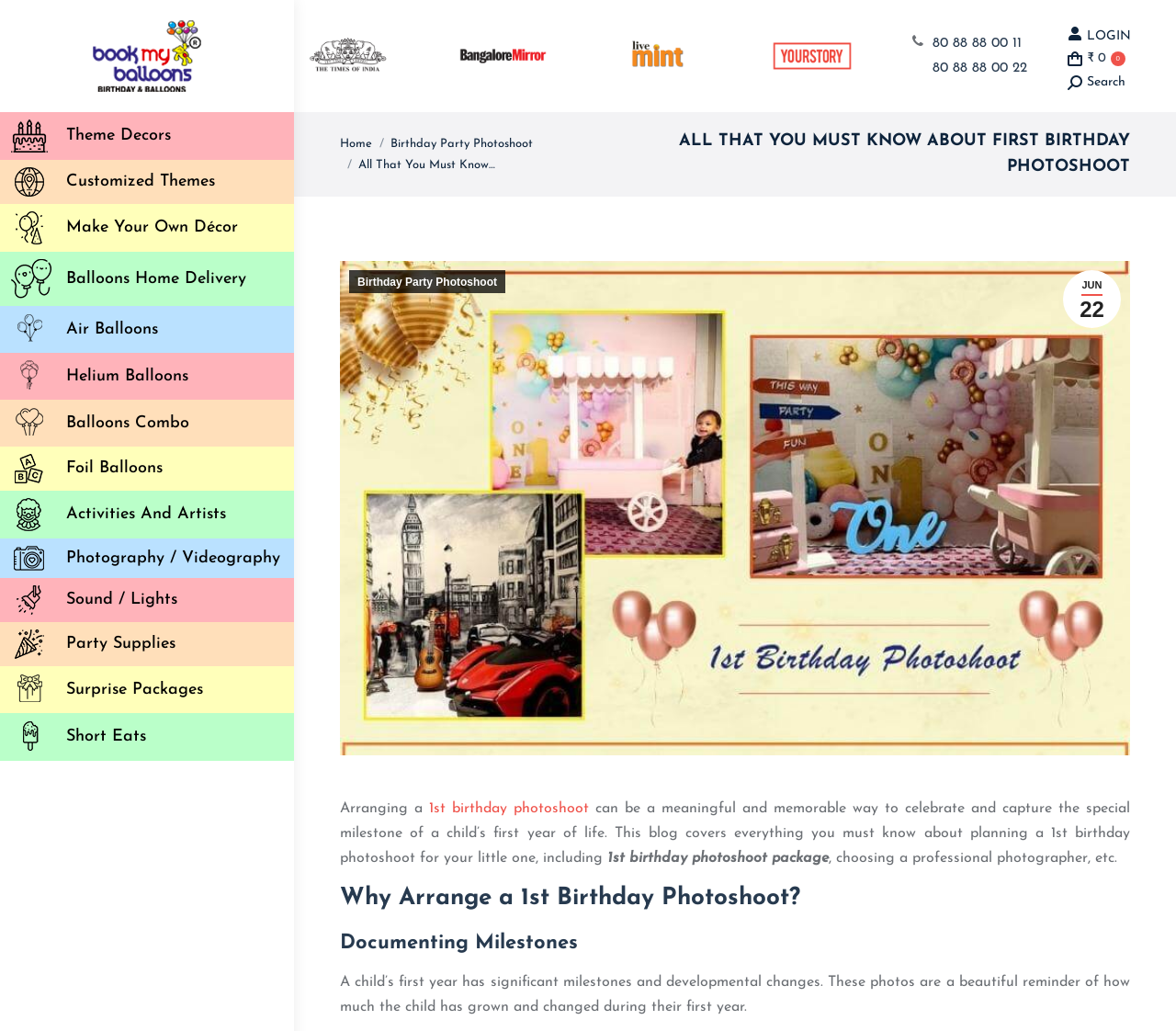Find the bounding box of the UI element described as follows: "Search".

[0.908, 0.072, 1.0, 0.088]